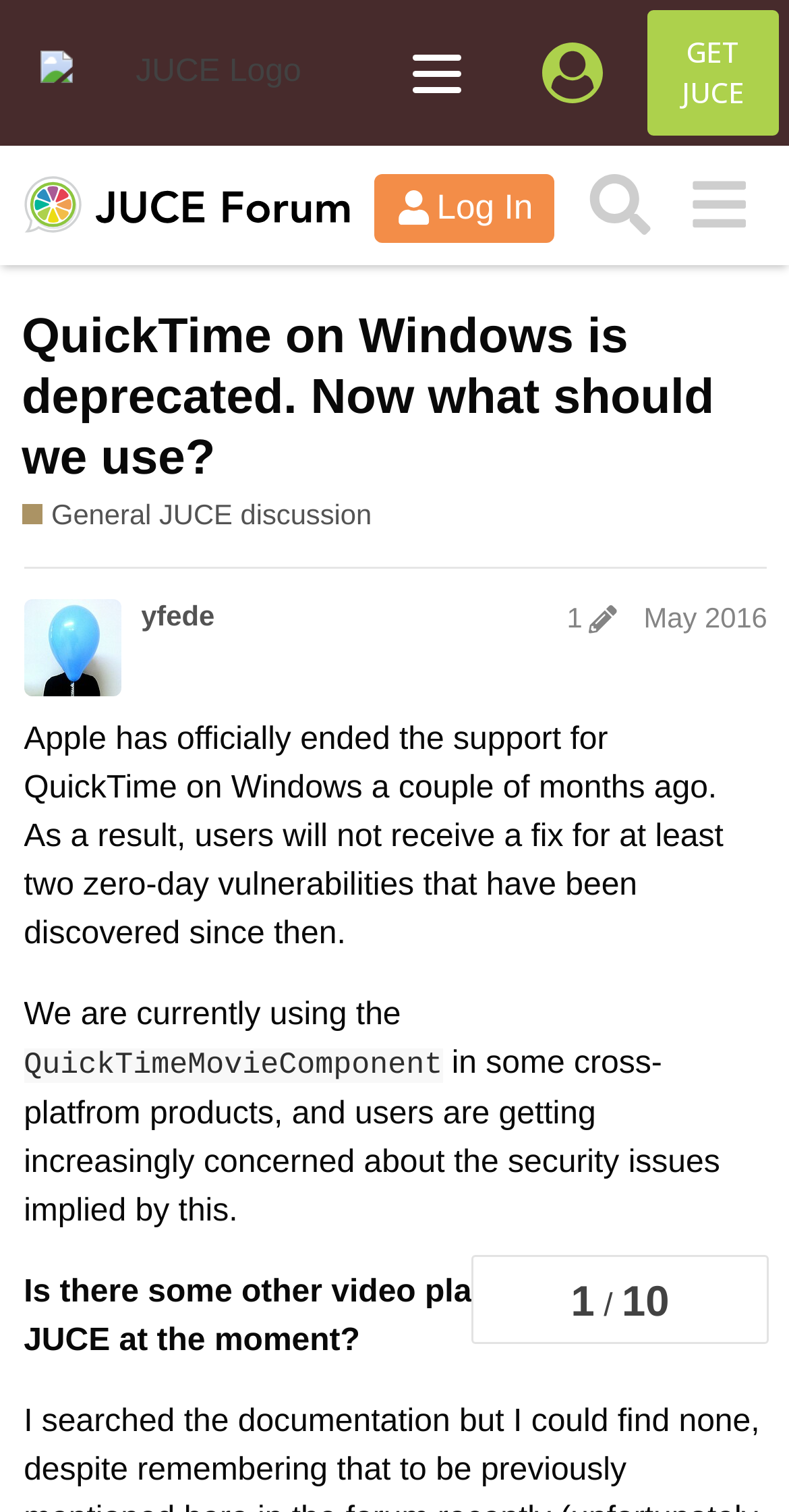Using the element description: "Book Now", determine the bounding box coordinates for the specified UI element. The coordinates should be four float numbers between 0 and 1, [left, top, right, bottom].

None